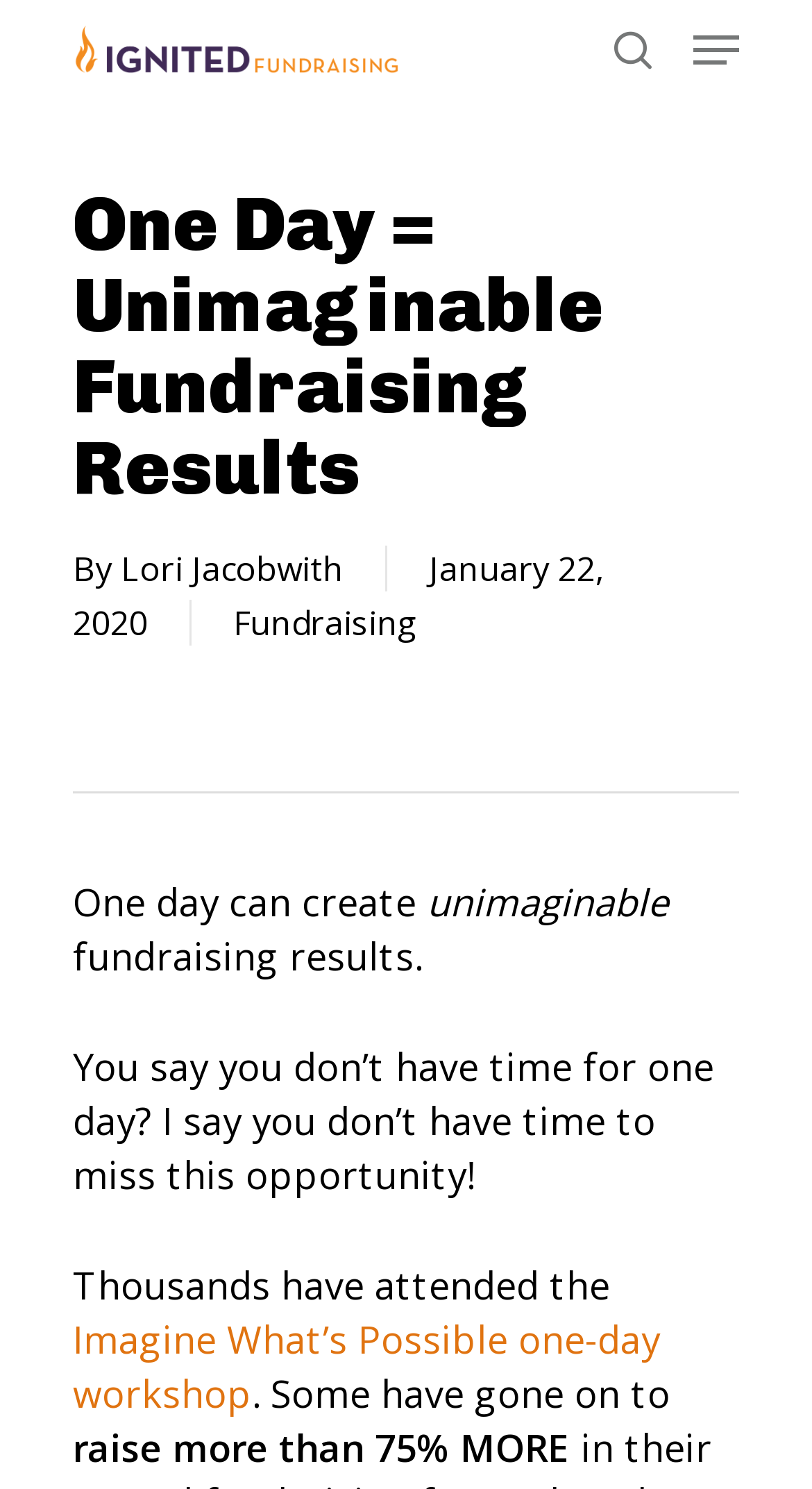Offer an in-depth caption of the entire webpage.

The webpage appears to be a promotional page for a fundraising workshop. At the top, there is a search bar with a "Search" textbox and a "Close Search" link to the right. Below the search bar, there is a logo image of "Ignited Fundraising" with a link to the same. 

To the right of the logo, there is a navigation menu link. Below the navigation menu, the main heading "One Day = Unimaginable Fundraising Results" is prominently displayed. 

The author of the page, Lori Jacobwith, is credited below the heading, along with the date "January 22, 2020". A link to "Fundraising" is placed to the right of the author's name. 

The main content of the page is a promotional text for the "Imagine What's Possible one-day workshop". The text is divided into several paragraphs, with the first sentence "One day can create unimaginable fundraising results." The text continues to emphasize the importance of attending the workshop, citing the success of thousands of past attendees who have raised more than 75% more in funds. The workshop is scheduled to take place on February 27 in Minneapolis, as mentioned in the meta description.